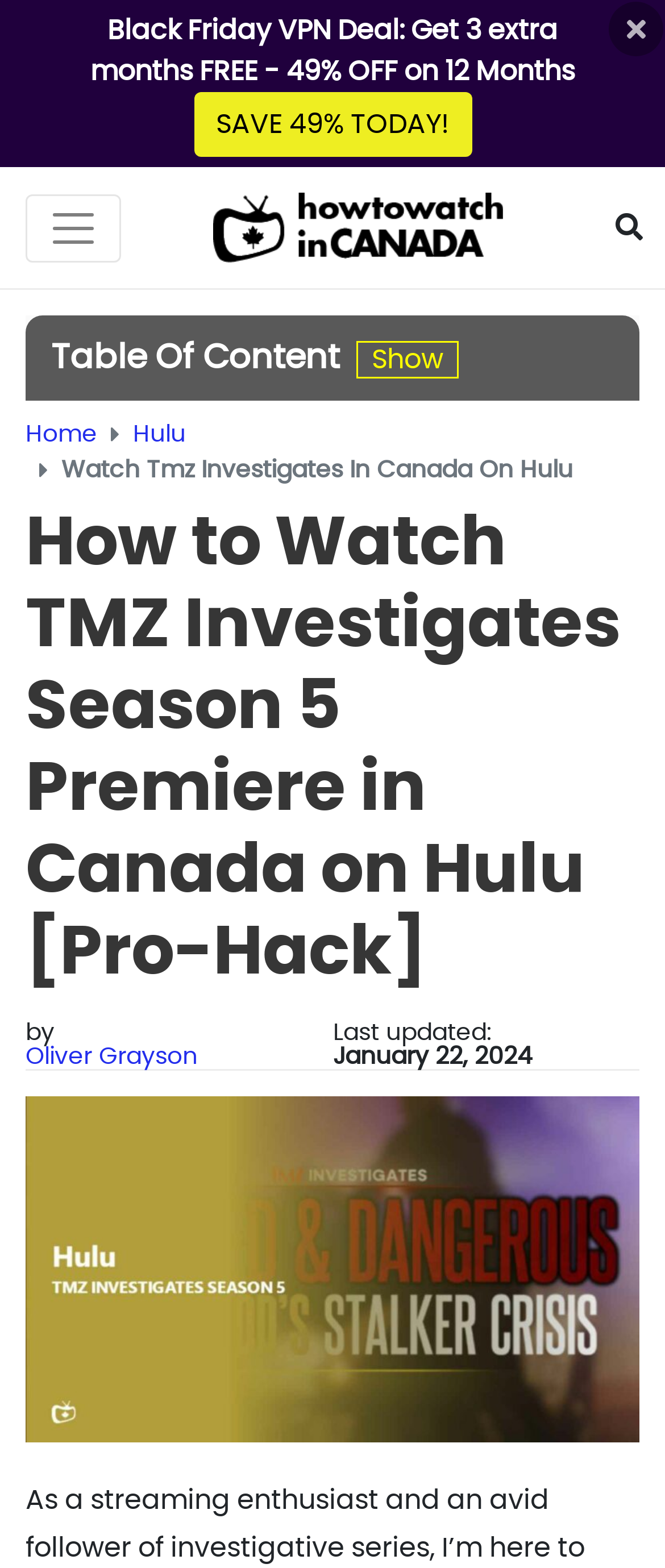Identify the bounding box coordinates of the clickable section necessary to follow the following instruction: "Close the current window". The coordinates should be presented as four float numbers from 0 to 1, i.e., [left, top, right, bottom].

[0.915, 0.001, 0.997, 0.036]